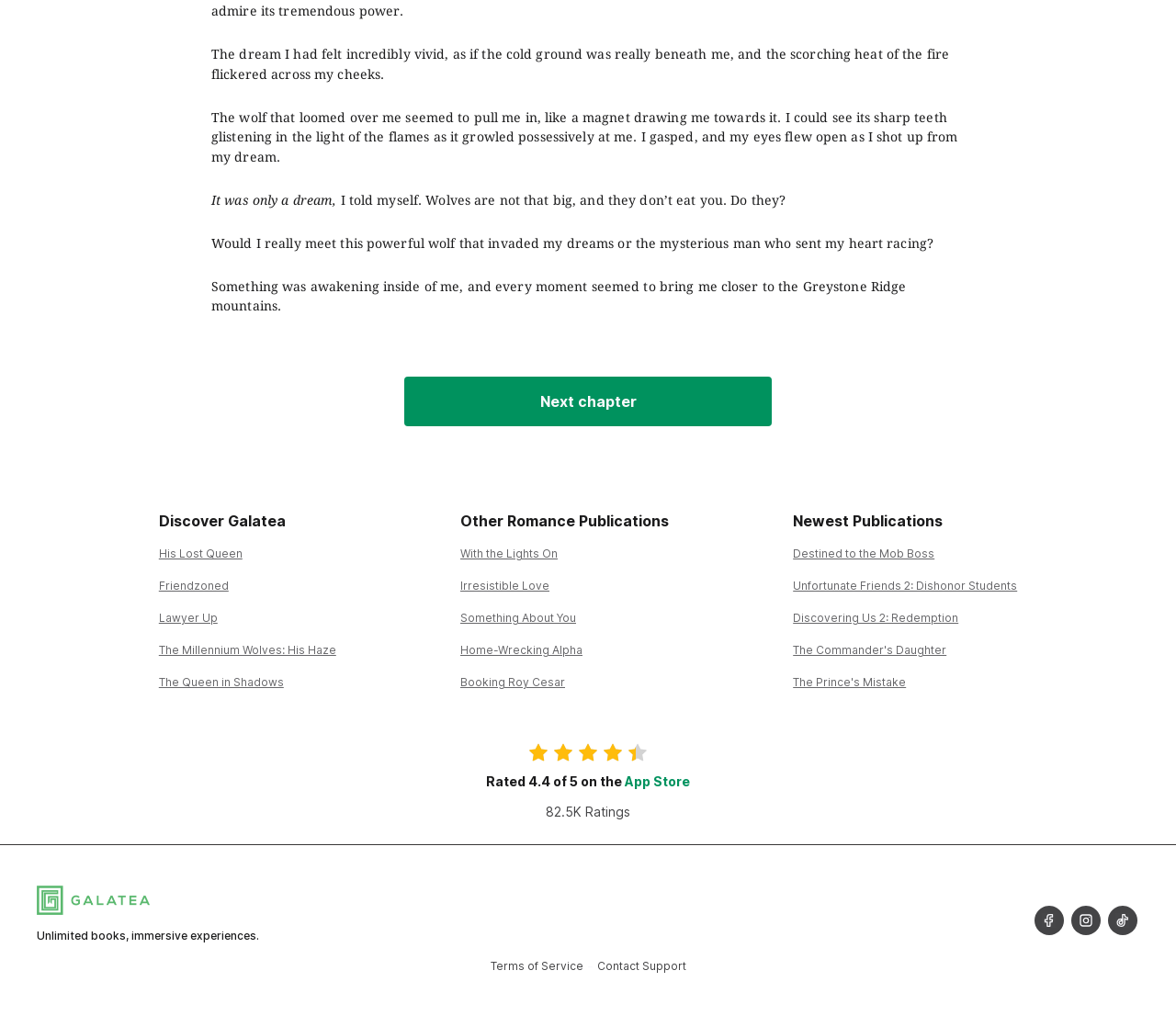Can you find the bounding box coordinates for the element to click on to achieve the instruction: "Discover His Lost Queen"?

[0.135, 0.532, 0.206, 0.546]